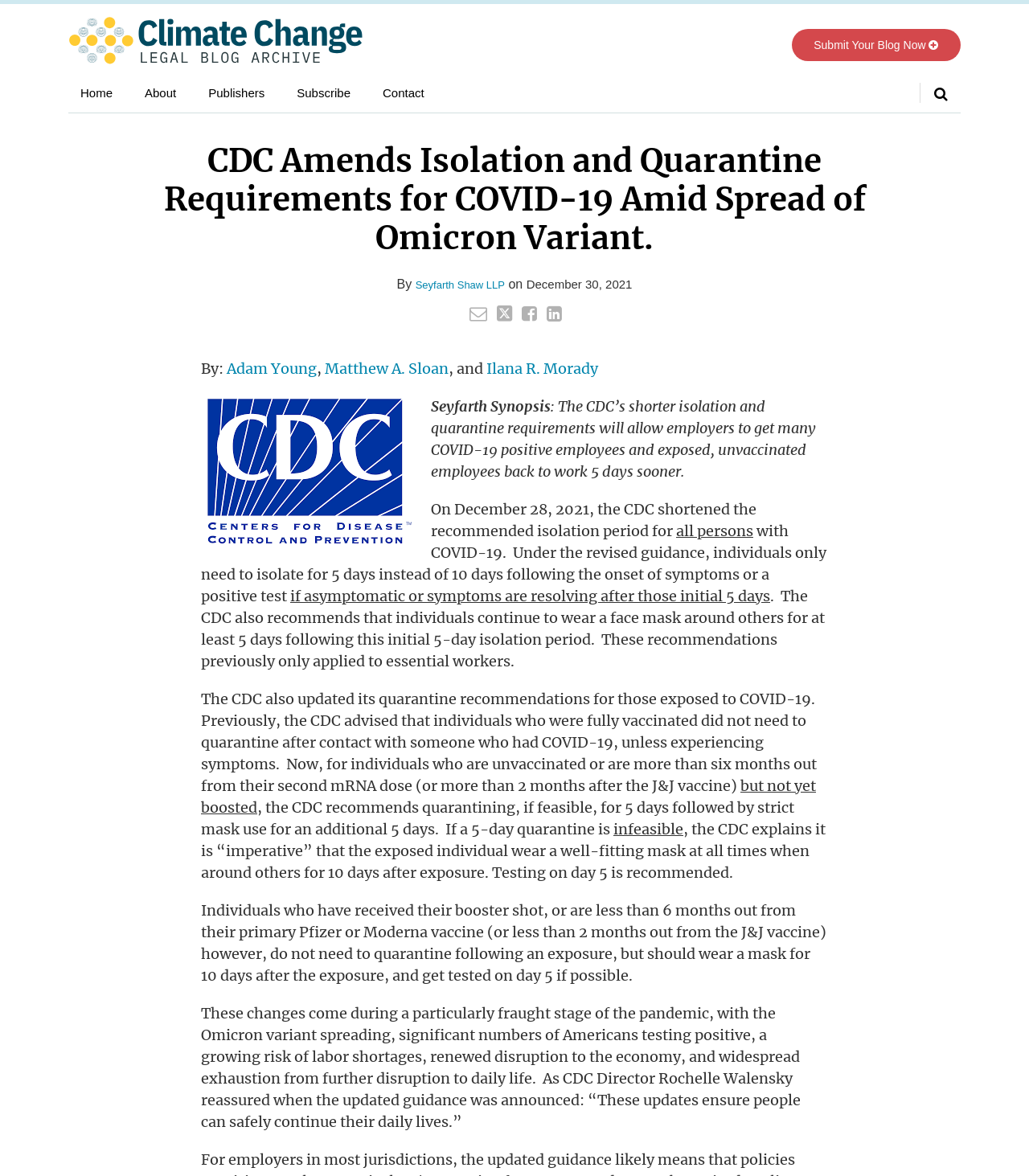Who are the authors of this article?
Examine the image and provide an in-depth answer to the question.

I found the authors' names by looking at the text 'By:' followed by the links 'Adam Young', 'Matthew A. Sloan', and 'Ilana R. Morady'.